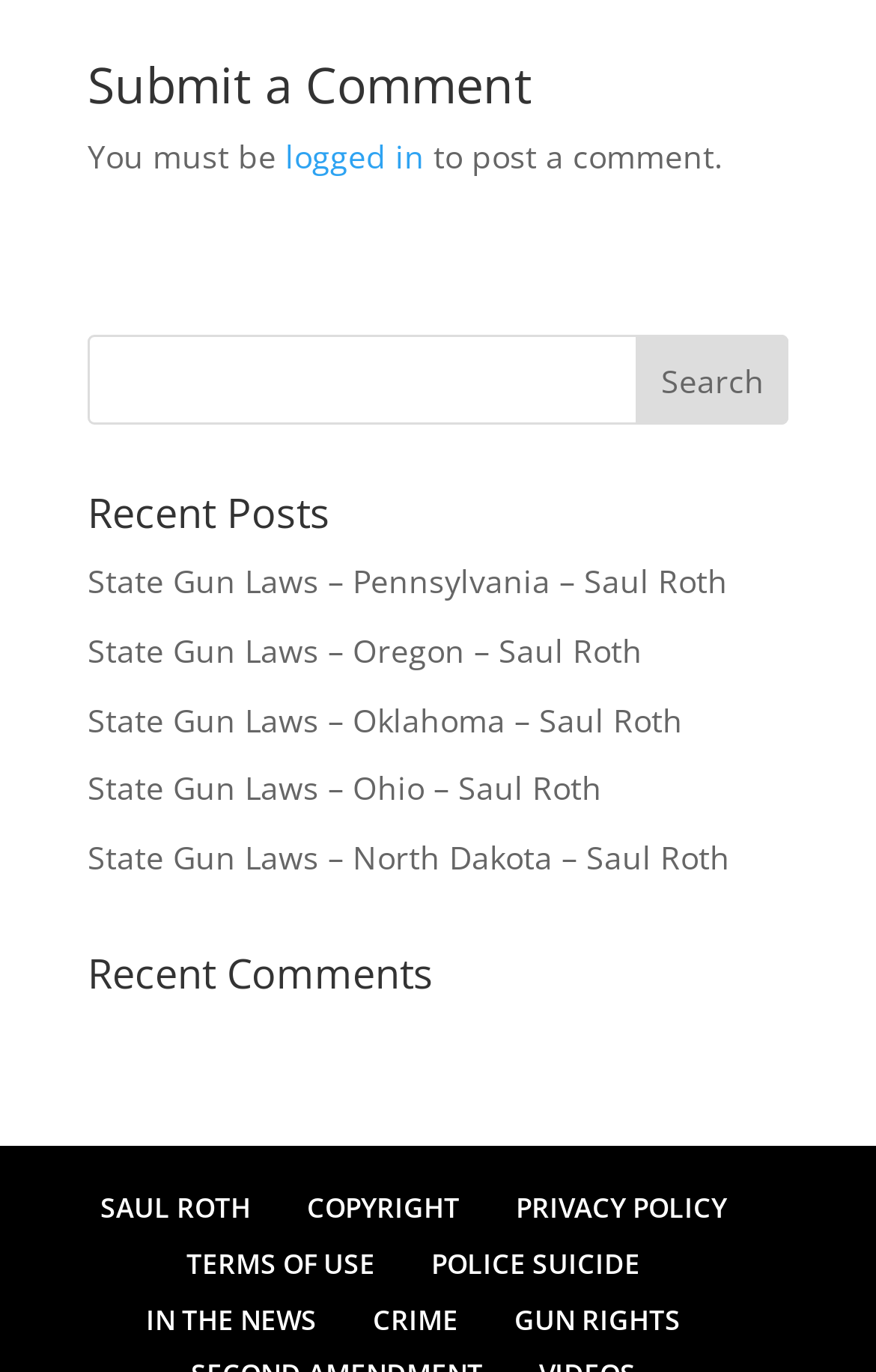What type of links are listed at the bottom of the webpage?
Answer the question with a single word or phrase derived from the image.

Policy links